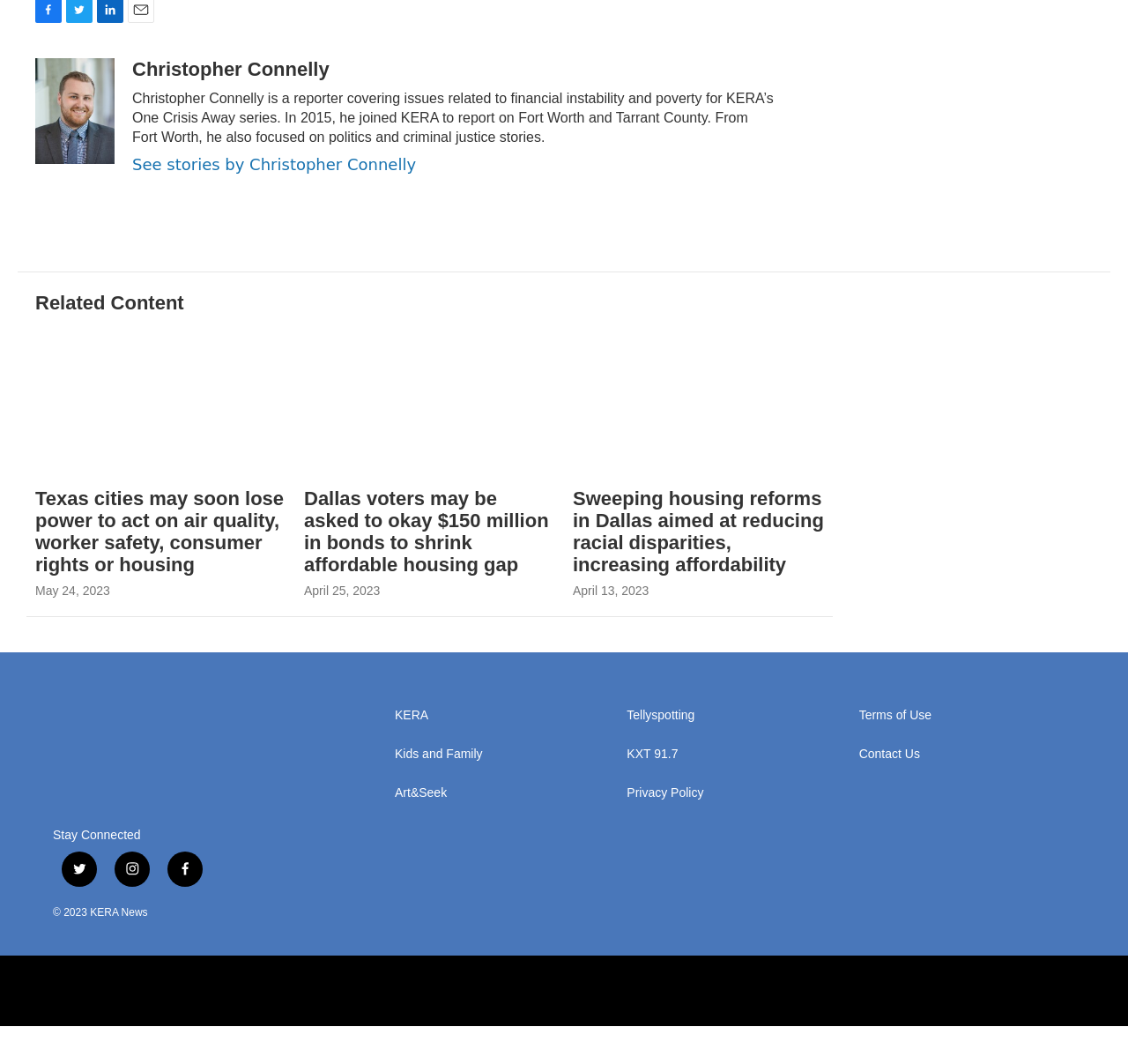Use a single word or phrase to answer the question:
What is the topic of the article 'Texas cities may soon lose power to act on air quality, worker safety, consumer rights or housing'

Air quality and worker safety